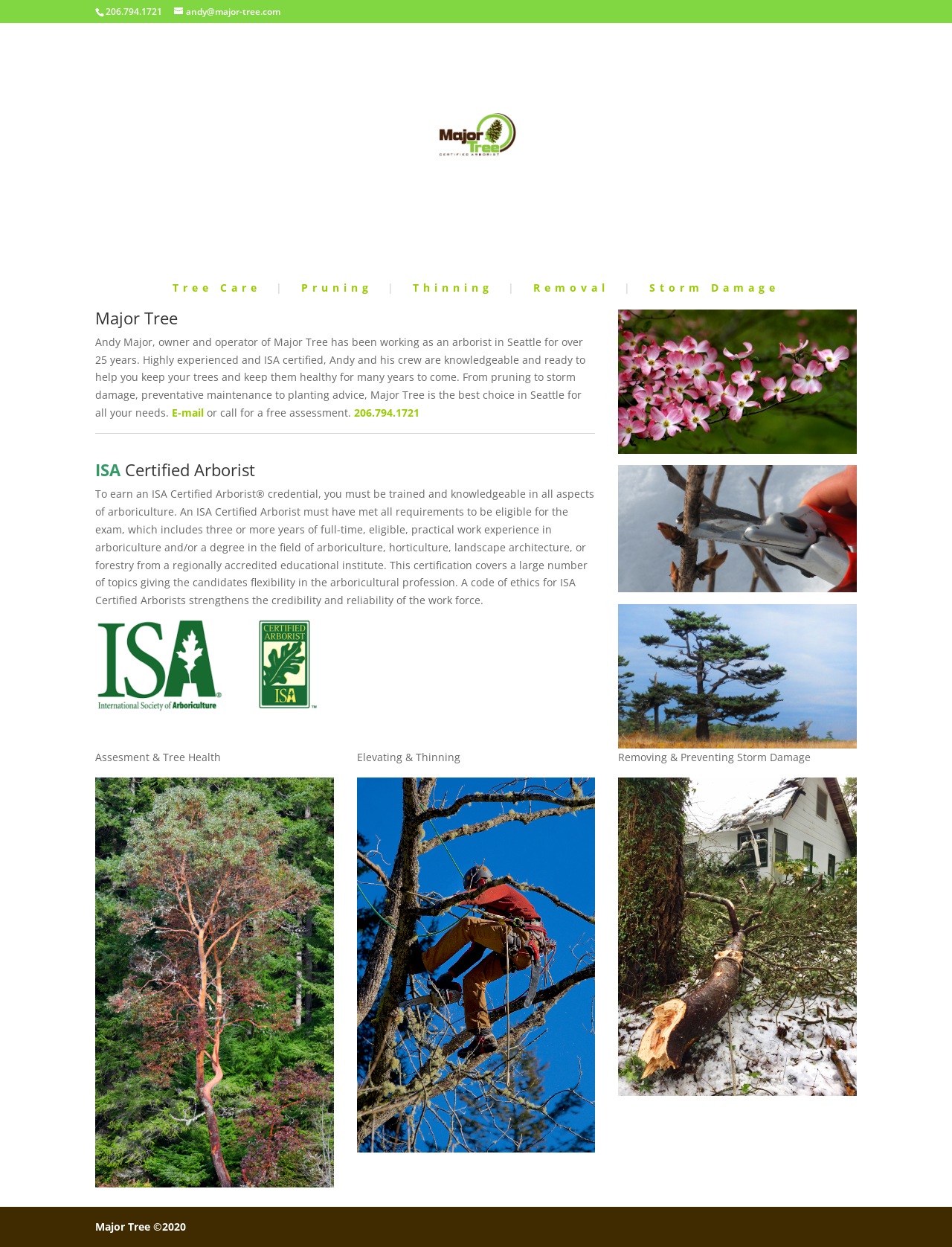Find and provide the bounding box coordinates for the UI element described with: "alt="Major Tree"".

[0.358, 0.101, 0.645, 0.113]